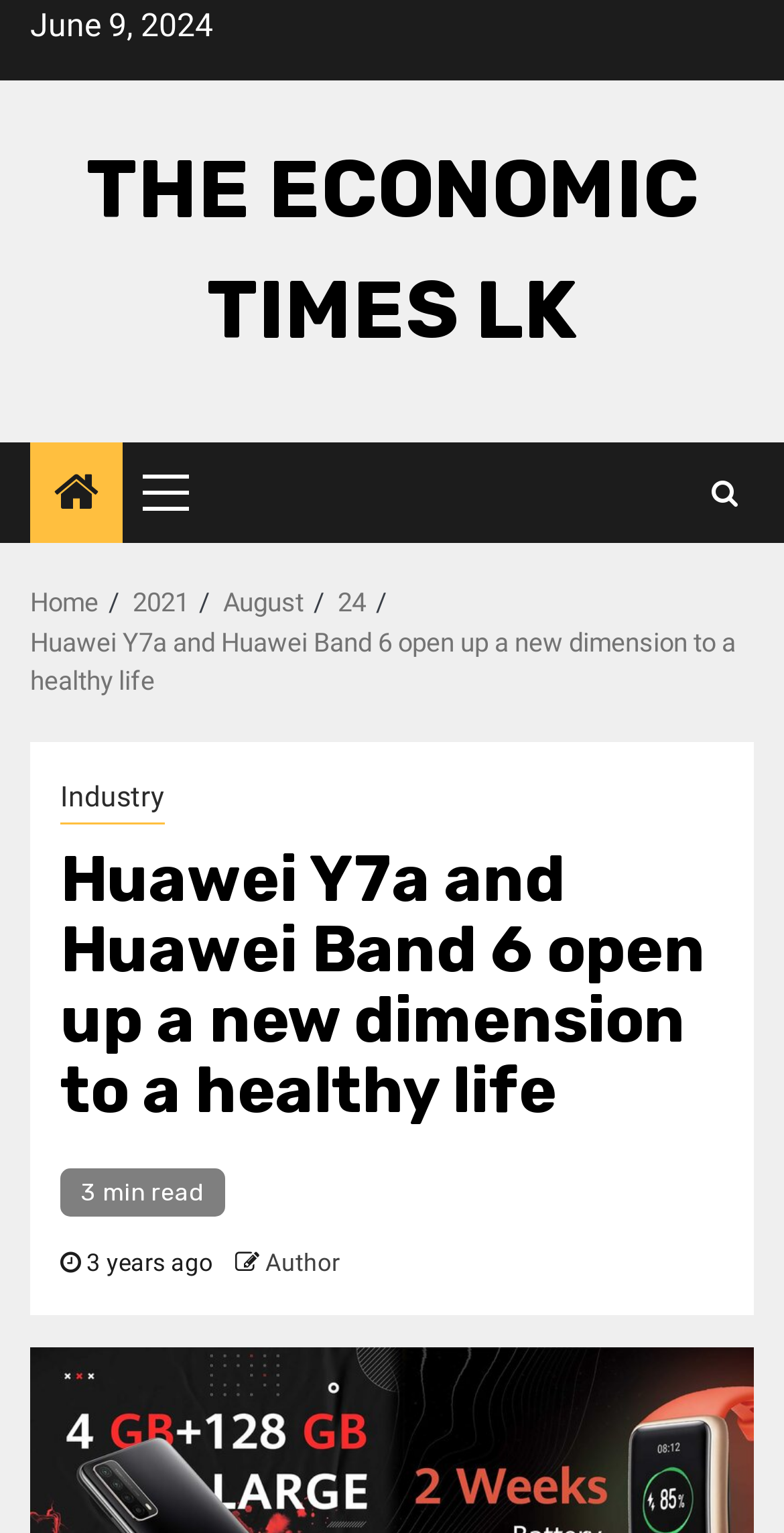Reply to the question with a single word or phrase:
When was the article written?

3 years ago